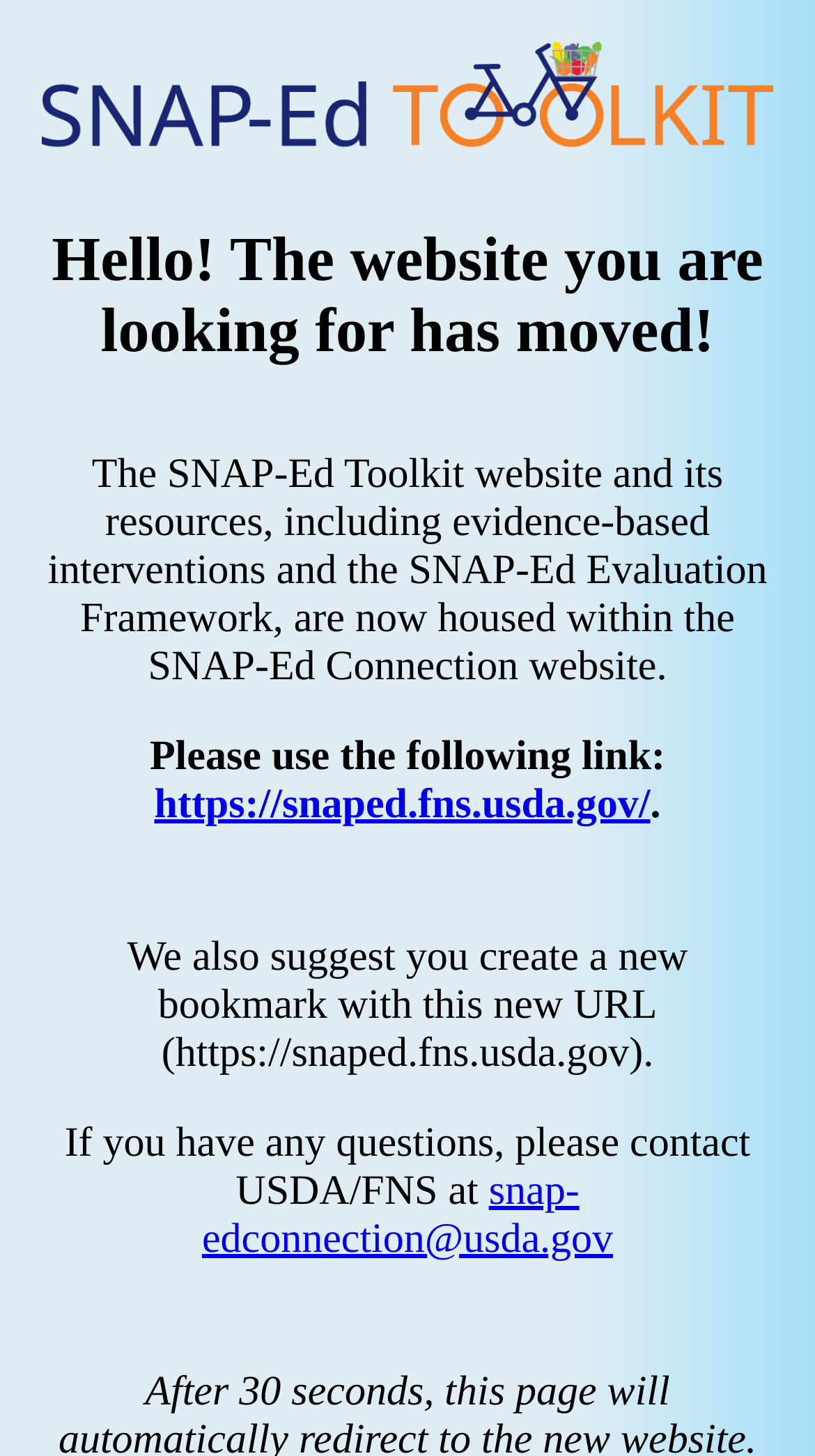What should users do with the new URL? Based on the image, give a response in one word or a short phrase.

Create a new bookmark